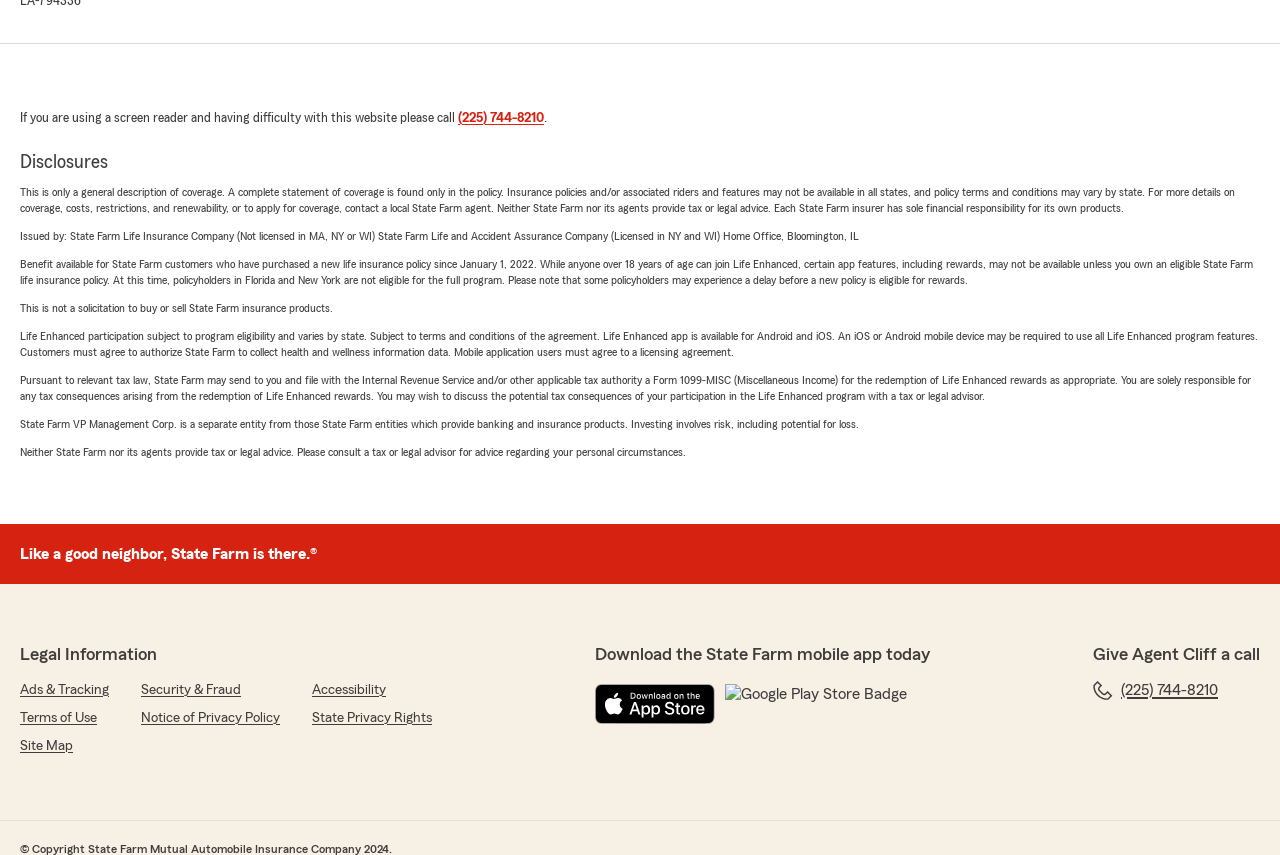Can you show the bounding box coordinates of the region to click on to complete the task described in the instruction: "Download on the App Store"?

[0.465, 0.8, 0.558, 0.847]